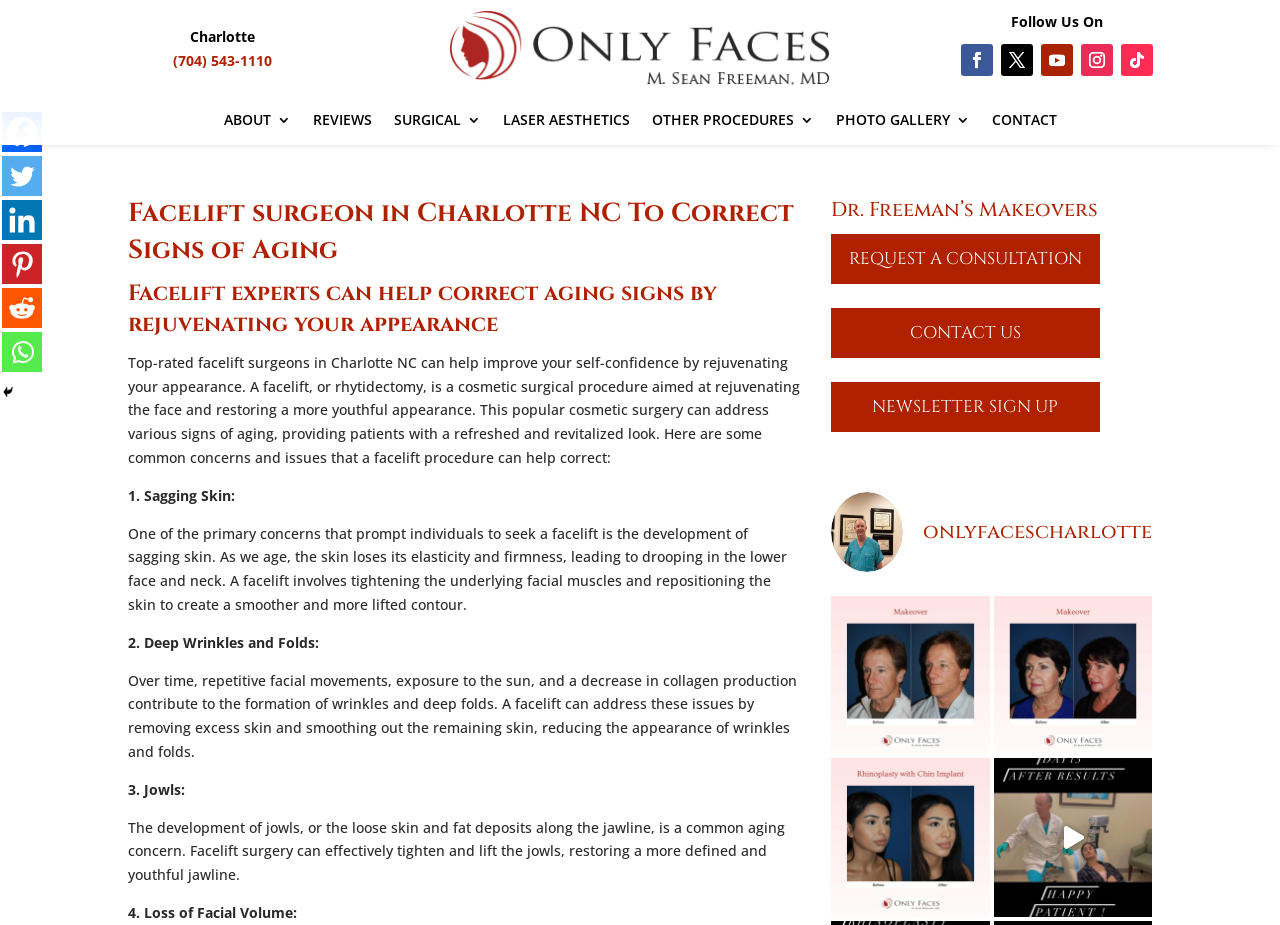Determine the bounding box coordinates of the region I should click to achieve the following instruction: "View Dr. Freeman’s Makeovers". Ensure the bounding box coordinates are four float numbers between 0 and 1, i.e., [left, top, right, bottom].

[0.649, 0.212, 0.9, 0.253]